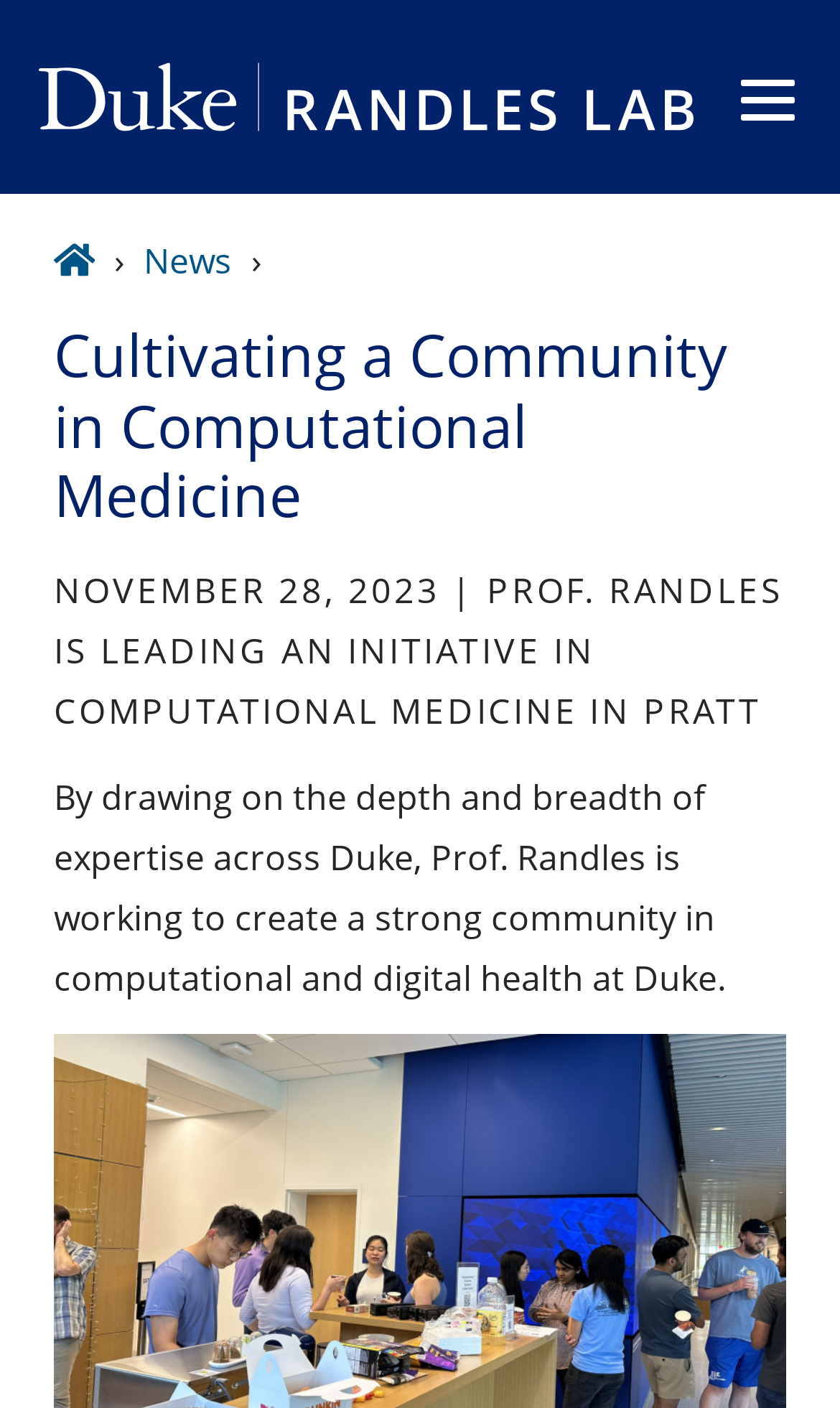Identify the coordinates of the bounding box for the element described below: "Meet our team". Return the coordinates as four float numbers between 0 and 1: [left, top, right, bottom].

None